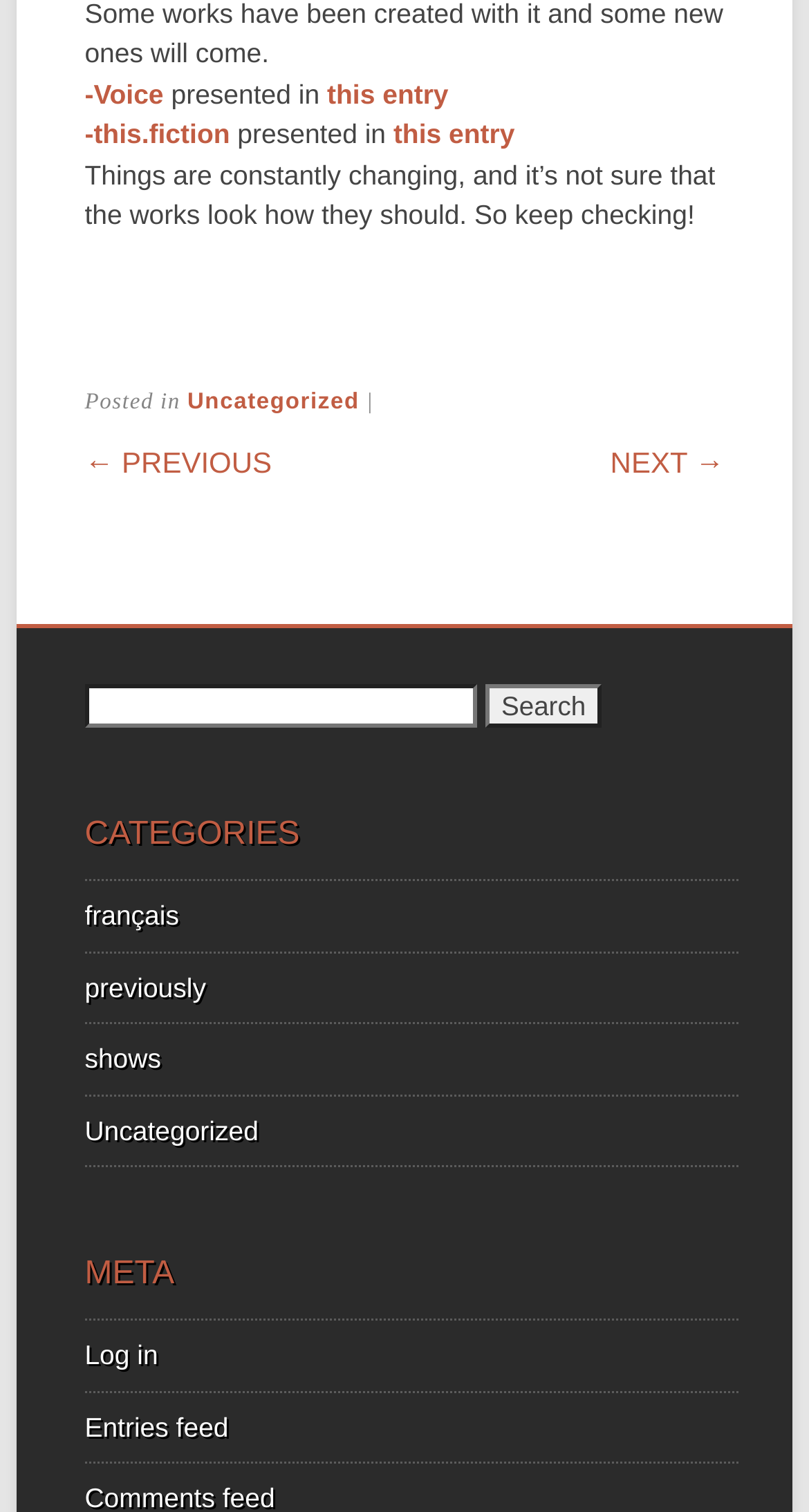What languages are available for the website?
Please use the visual content to give a single word or phrase answer.

Français